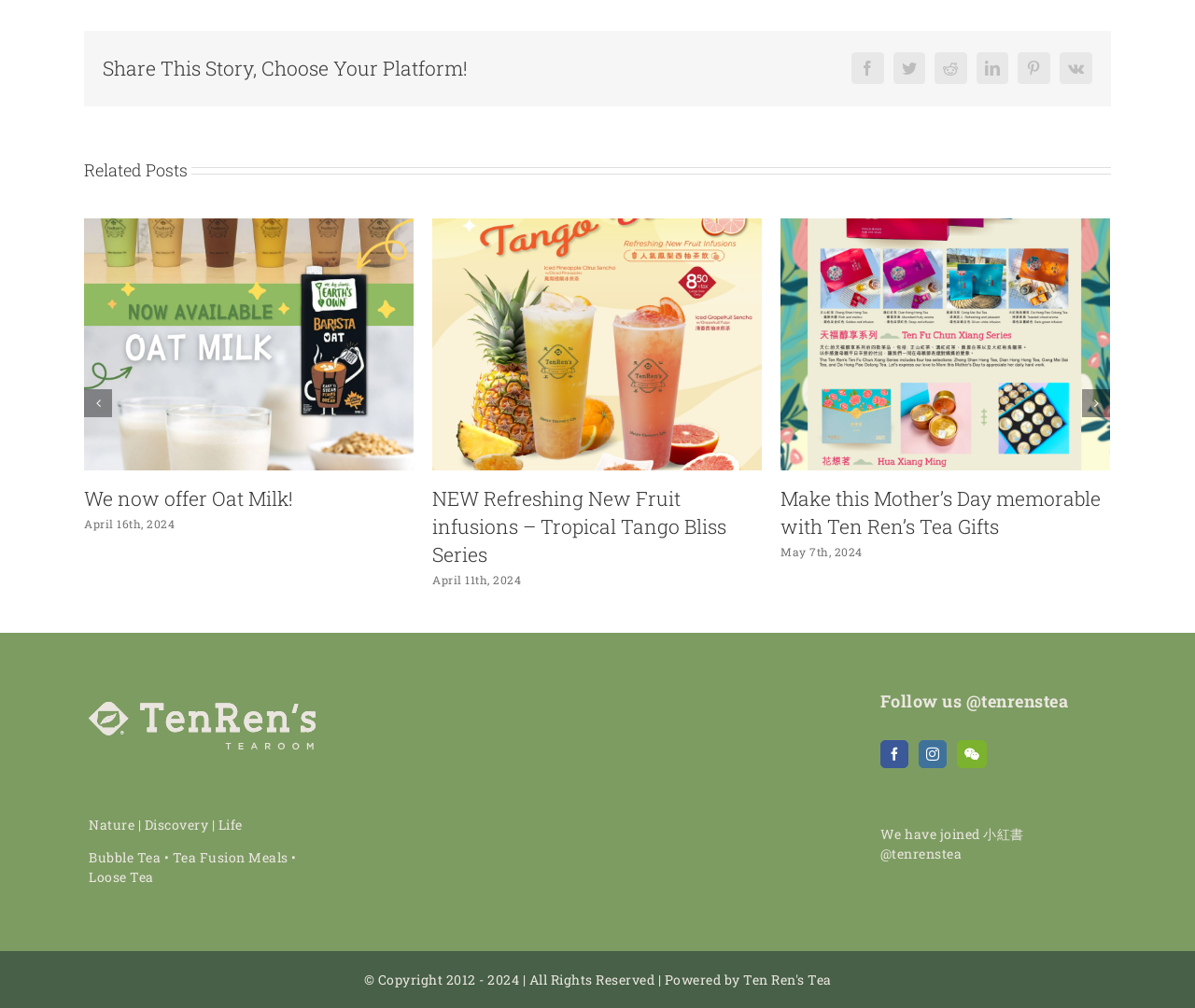Respond to the following query with just one word or a short phrase: 
What is the date of the third post?

April 16th, 2024